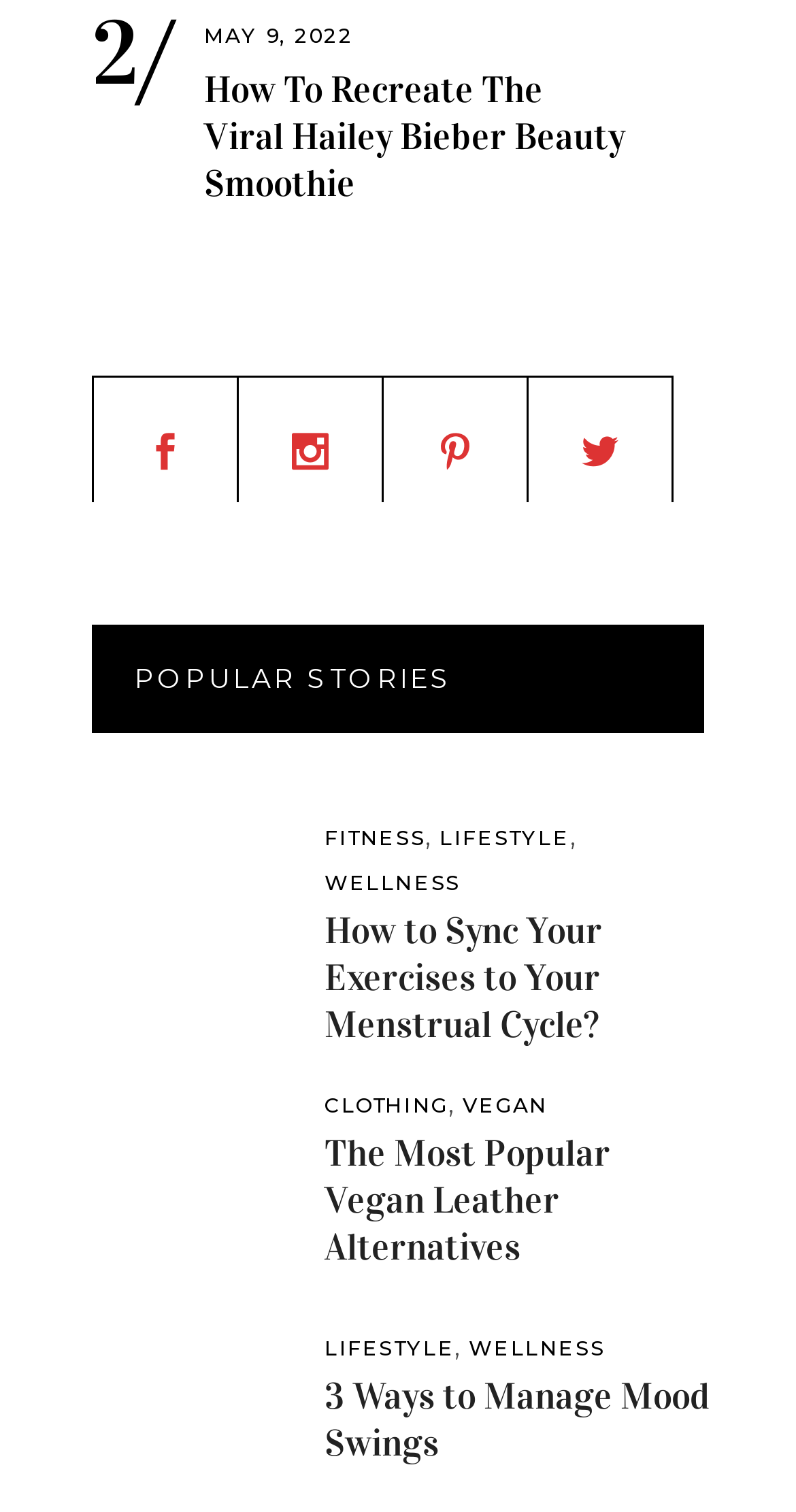Find the bounding box coordinates of the clickable element required to execute the following instruction: "Learn how to sync exercises with menstrual cycle". Provide the coordinates as four float numbers between 0 and 1, i.e., [left, top, right, bottom].

[0.408, 0.601, 0.756, 0.693]